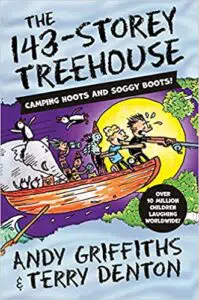Explain the image with as much detail as possible.

The image features the book cover of "The 143-Storey Treehouse," written by Andy Griffiths and illustrated by Terry Denton. This colorful and whimsical cover showcases the adventurous spirit of the story, depicting two characters in a boat, surrounded by various quirky animals and a vibrant nighttime backdrop. The title is prominently displayed at the top, emphasizing the fantastical nature of this children's book, which promises fun and laughter with the tagline "Camping Hoops and Soggy Boots!" The cover highlights that this book is part of a beloved series that has captured the imaginations of over 10 million children worldwide, inviting readers to join in the adventures filled with humor and creativity.